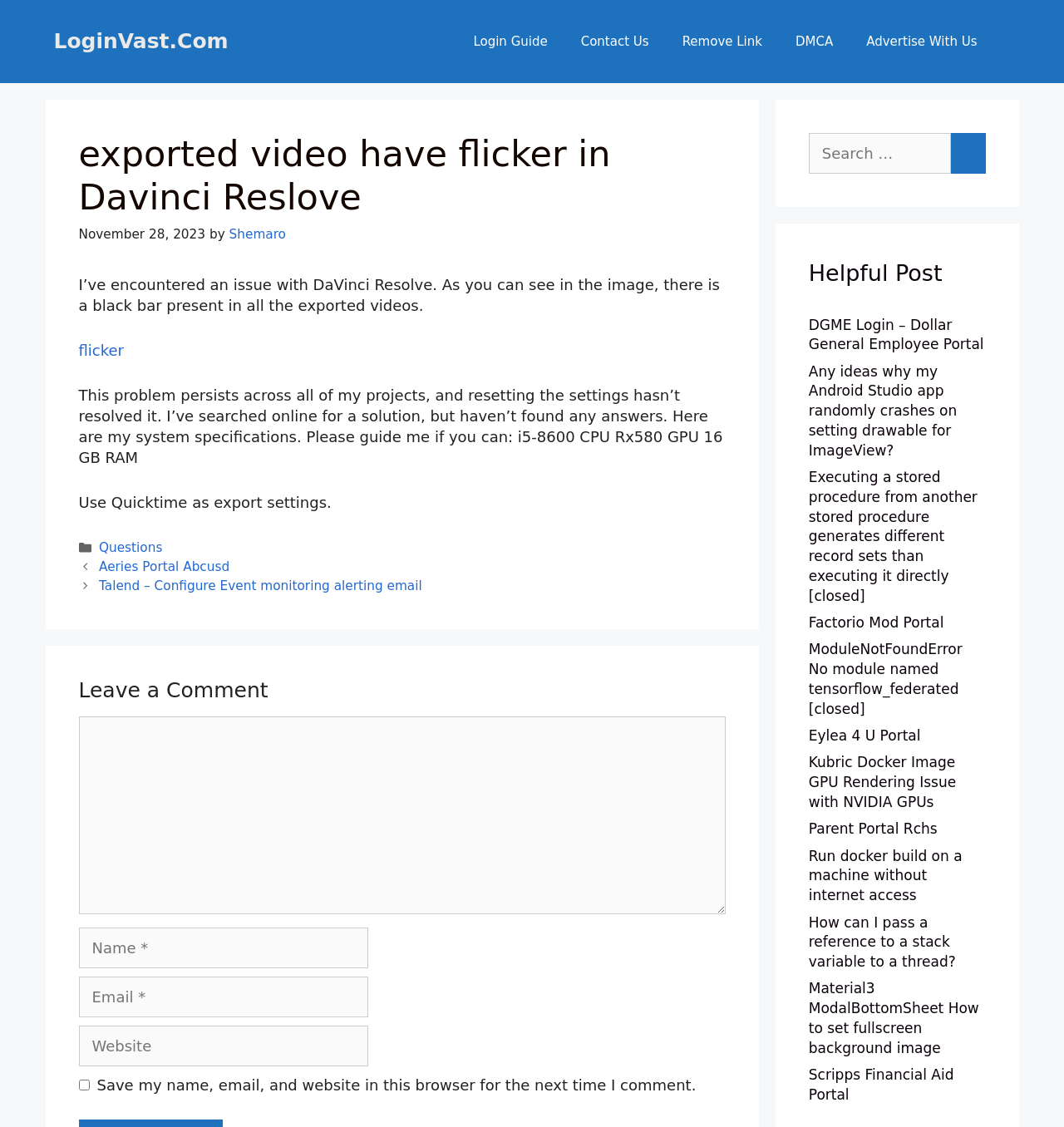What is the issue with exported videos in DaVinci Resolve?
Craft a detailed and extensive response to the question.

The issue with exported videos in DaVinci Resolve is a flicker problem, as described in the article. The author of the article has encountered this problem and is seeking help to resolve it.